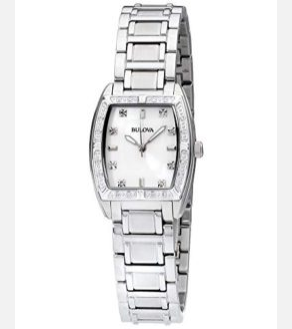Explain the details of the image comprehensively.

The image features a stunning Bulova women's watch from the Highbridge collection. It showcases a sophisticated square case crafted from stainless steel, complemented by a sleek, polished silver-tone bracelet. The dial is elegantly adorned with shimmering diamond accents at the hour markers, enhancing its luxurious appearance. This timepiece combines functionality with style, reflecting a perfect blend of classic and contemporary design, making it an ideal accessory for any occasion. The Bulova Highbridge Diamond Bezel Watch is not only a statement piece but also offers reliable timekeeping, making it a cherished addition to any watch collection.